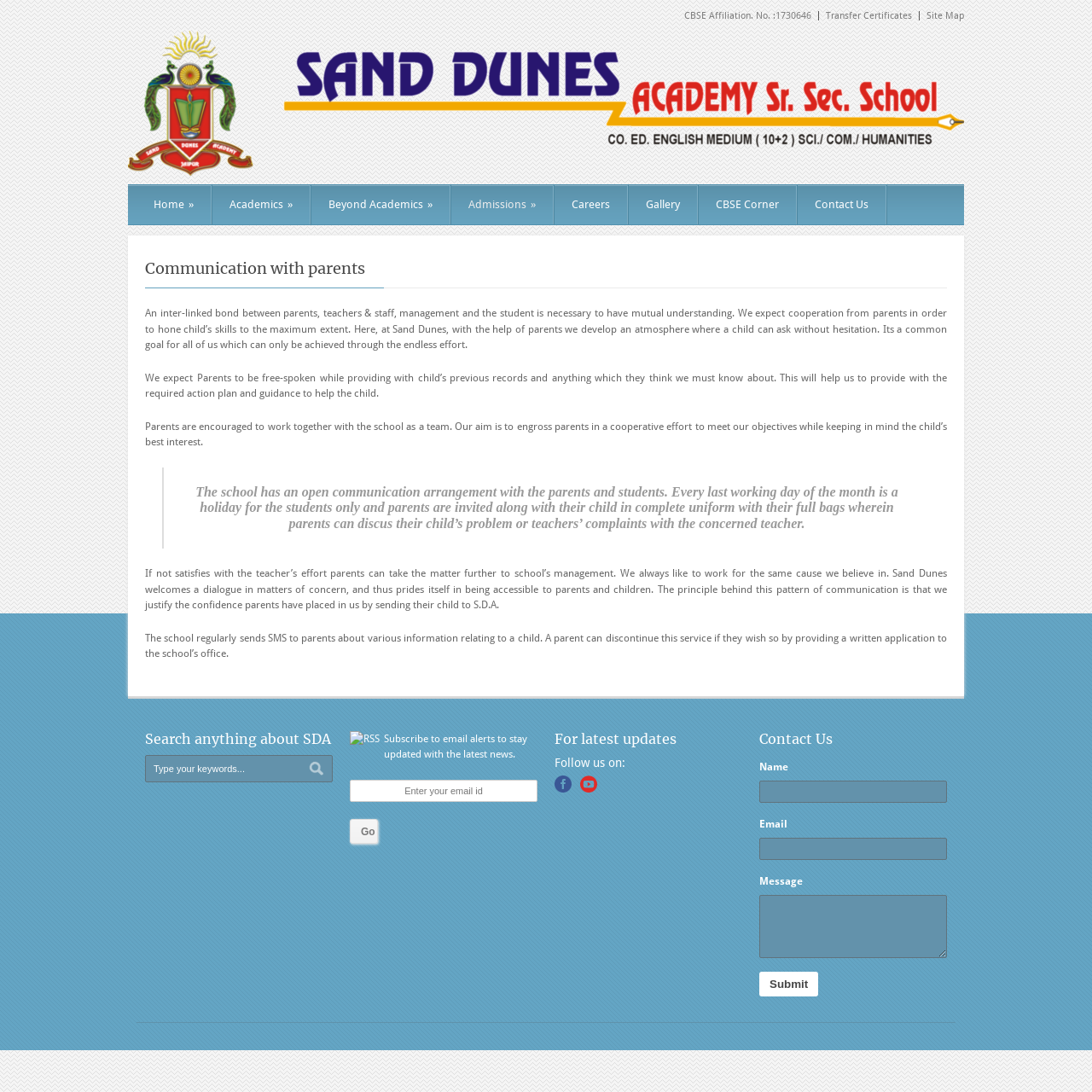Find the bounding box coordinates of the clickable region needed to perform the following instruction: "Contact Sand Dunes Academy". The coordinates should be provided as four float numbers between 0 and 1, i.e., [left, top, right, bottom].

[0.695, 0.697, 0.722, 0.708]